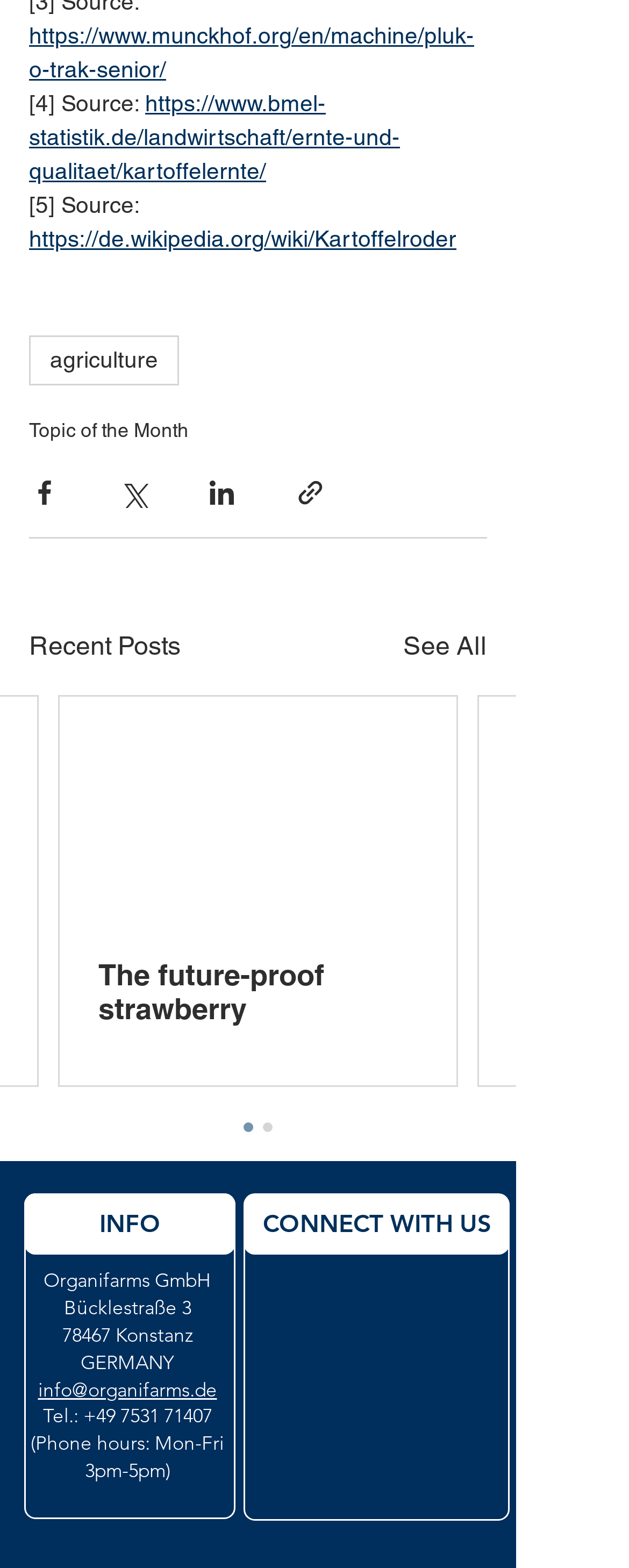Analyze the image and answer the question with as much detail as possible: 
What is the phone number of Organifarms GmbH?

I found the phone number of Organifarms GmbH in the 'INFO' section at the bottom of the webpage, which provides contact information. The phone number is +49 7531 71407, and it is available during specific hours (Mon-Fri 3pm-5pm).